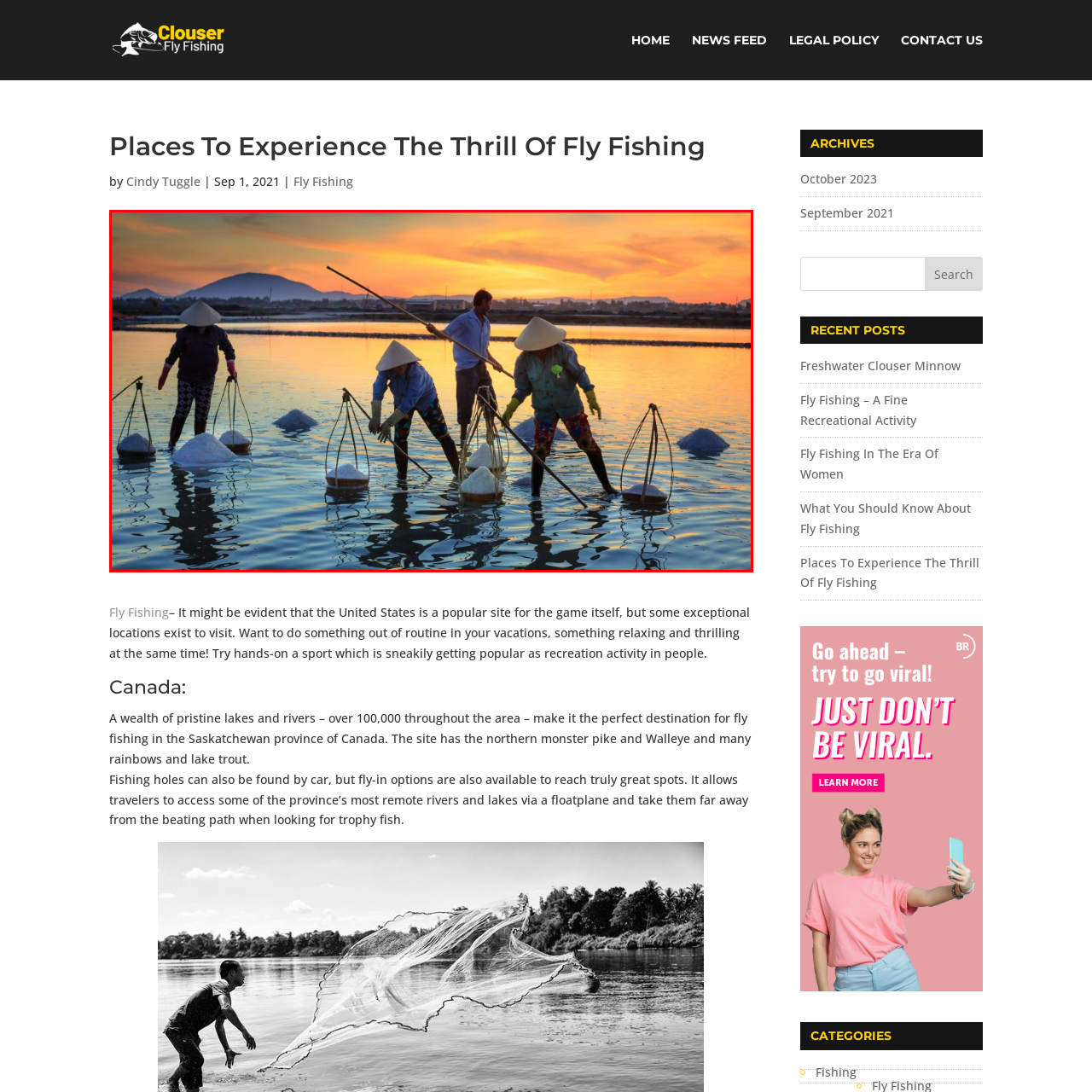Refer to the image contained within the red box, What is reflected in the water?
 Provide your response as a single word or phrase.

The colorful sky